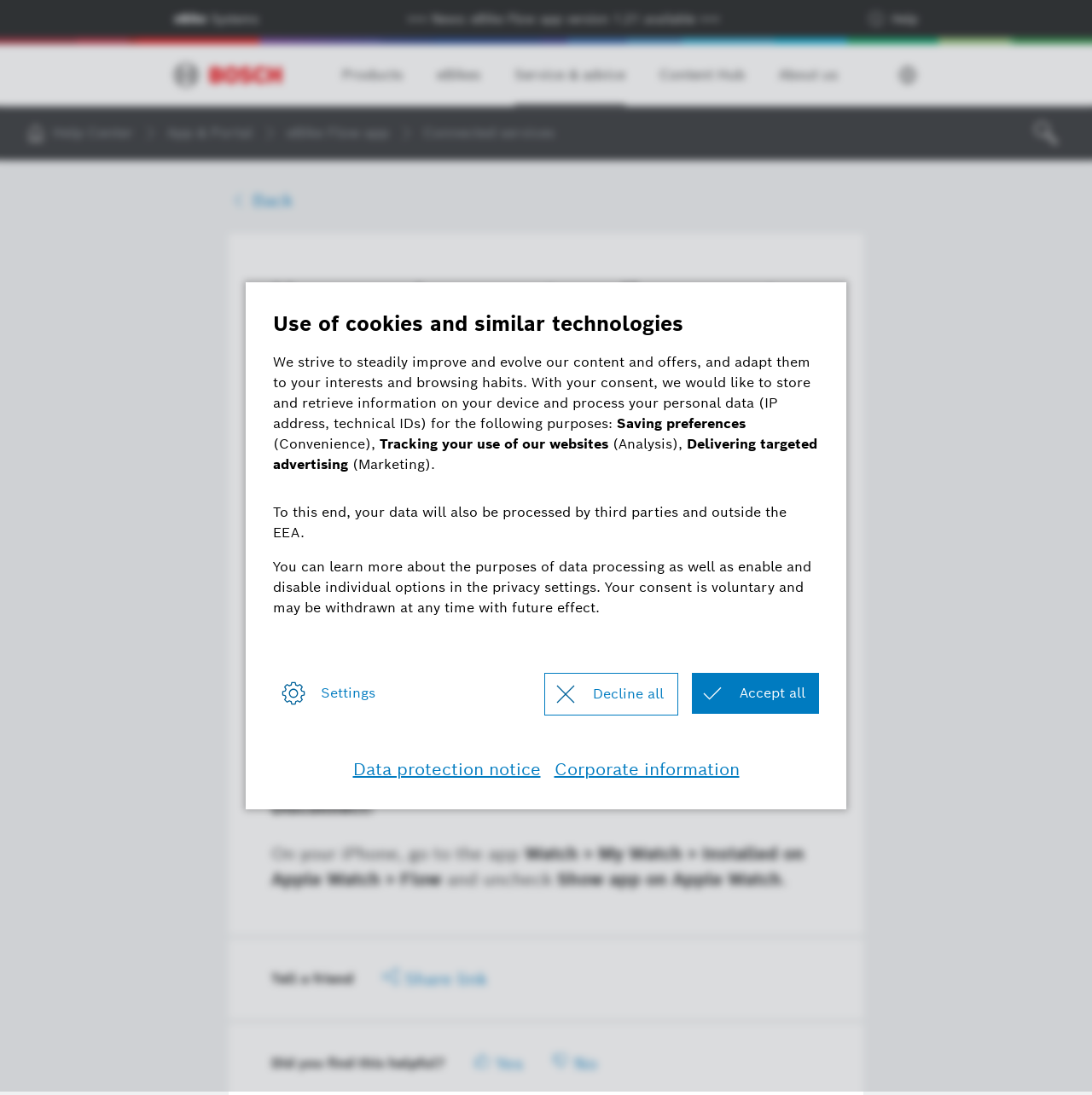Please answer the following question using a single word or phrase: 
What is the purpose of the 'Connected services' link?

To integrate heart rate data